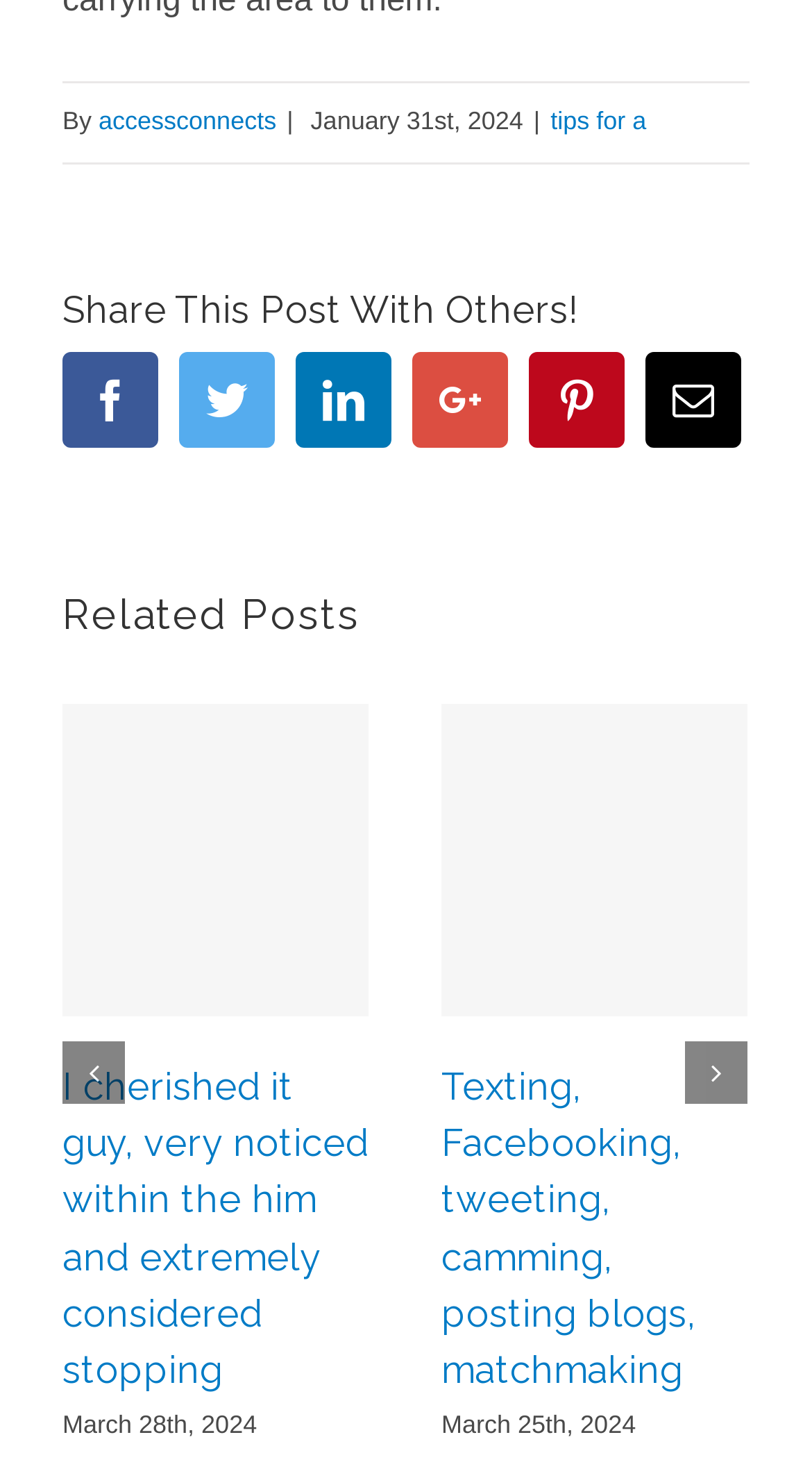Please specify the bounding box coordinates of the clickable region necessary for completing the following instruction: "Check the post 'Texting, Facebooking, tweeting, camming, posting blogs, matchmaking'". The coordinates must consist of four float numbers between 0 and 1, i.e., [left, top, right, bottom].

[0.544, 0.72, 0.856, 0.942]